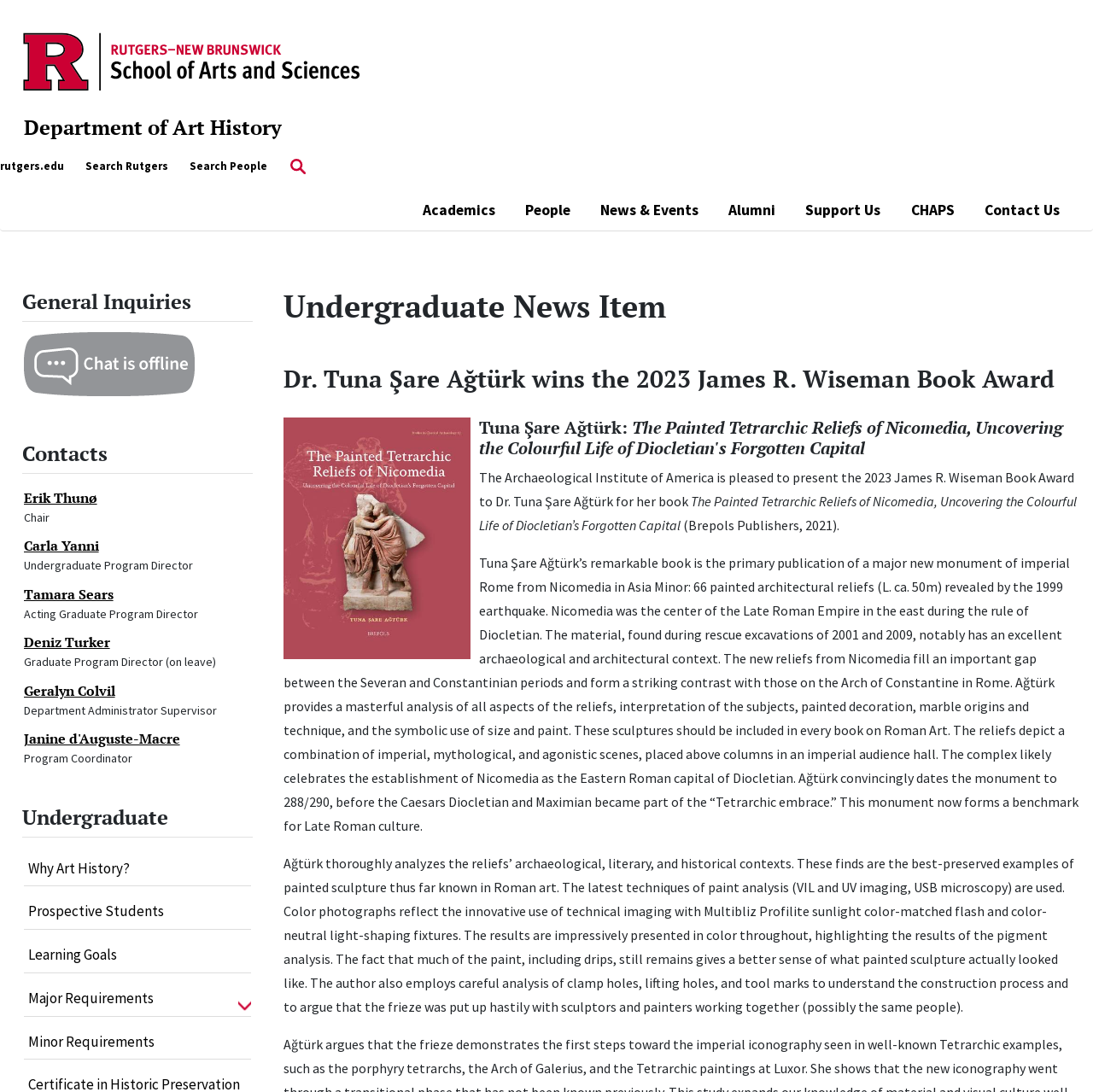Determine the bounding box coordinates of the clickable element necessary to fulfill the instruction: "Read more about Erik Thunø". Provide the coordinates as four float numbers within the 0 to 1 range, i.e., [left, top, right, bottom].

[0.022, 0.447, 0.089, 0.464]